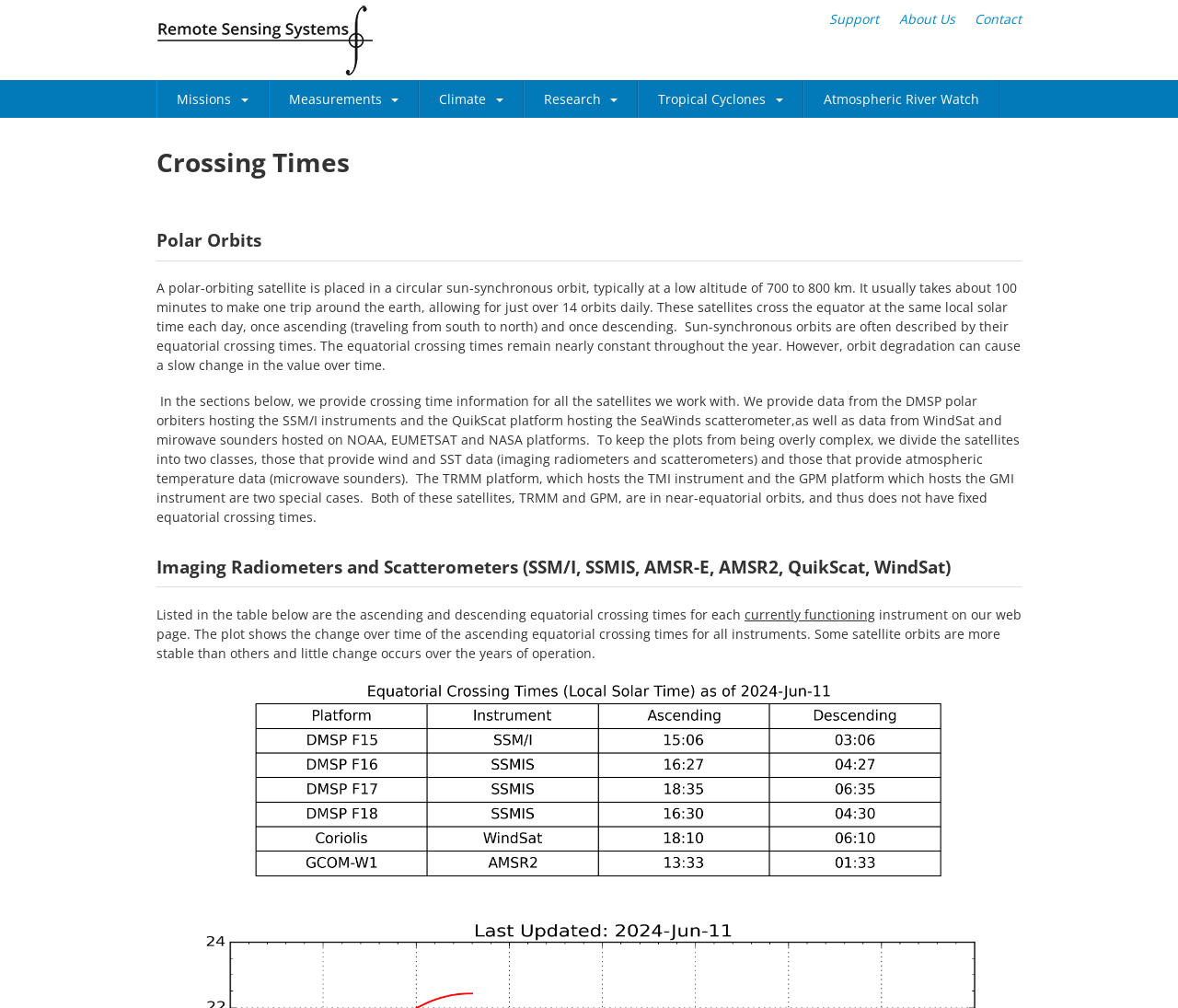Offer an extensive depiction of the webpage and its key elements.

The webpage is about Remote Sensing Systems, with a top navigation bar featuring links to "Home", "Support", "About Us", and "Contact" on the right side. Below the navigation bar, there are several links to different sections, including "Missions", "Measurements", "Research", "Tropical Cyclones", and "Atmospheric River Watch".

The main content of the page is focused on "Crossing Times", with a heading at the top. Below the heading, there is a subheading "Polar Orbits" that provides detailed information about polar-orbiting satellites, including their altitude, orbit duration, and equatorial crossing times. The text explains that sun-synchronous orbits are often described by their equatorial crossing times, which remain nearly constant throughout the year.

Further down, there are two sections of text that provide information about the satellites worked with, including DMSP polar orbiters, QuikScat, WindSat, and microwave sounders hosted on various platforms. The text explains that the satellites are divided into two classes: those that provide wind and SST data, and those that provide atmospheric temperature data.

The page also features a heading "Imaging Radiometers and Scatterometers" with a subheading that lists the ascending and descending equatorial crossing times for each instrument. The text explains that the plot shows the change over time of the ascending equatorial crossing times for all instruments, and notes that some satellite orbits are more stable than others.